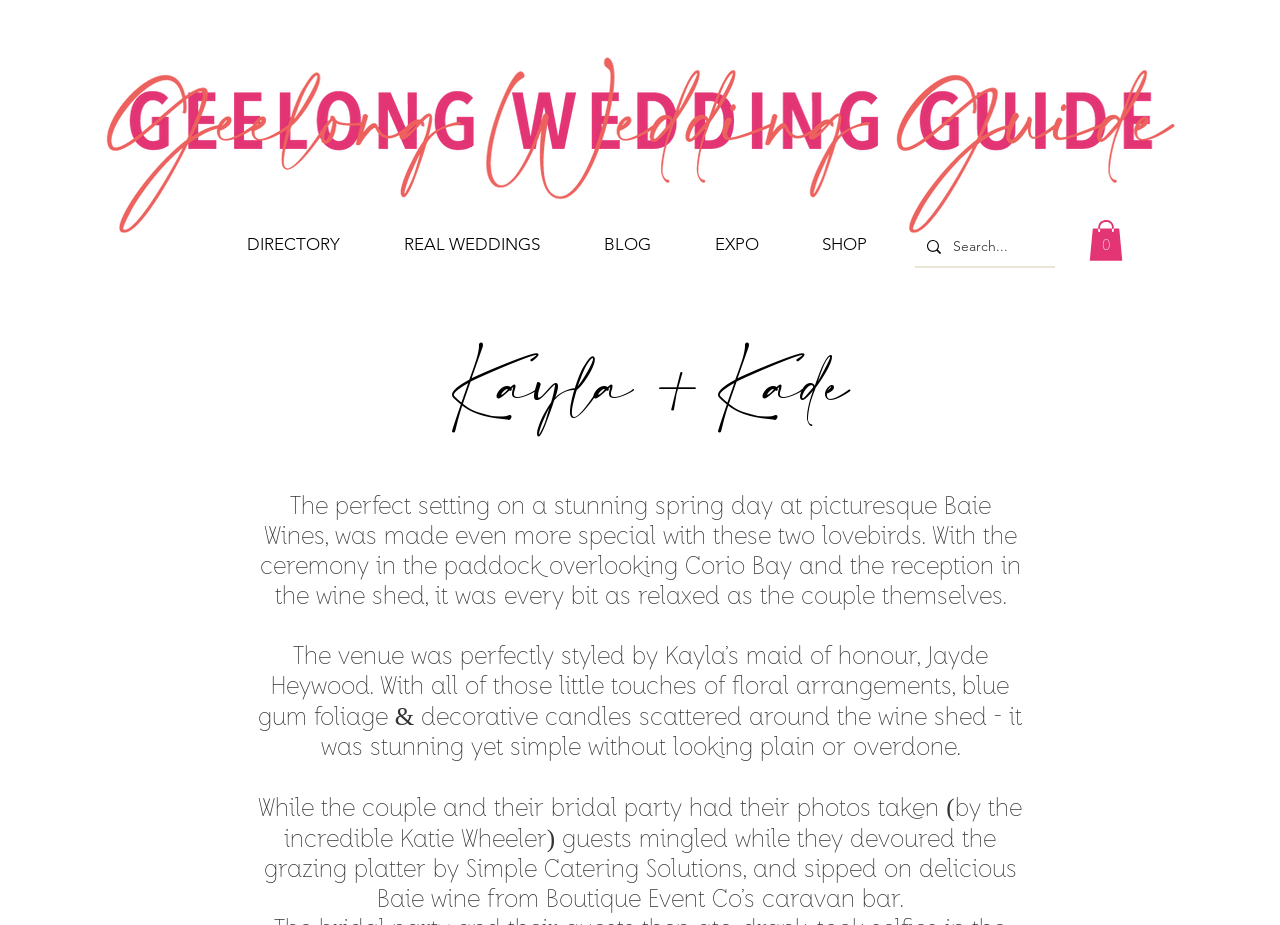What is the name of the winery where the reception was held?
Based on the screenshot, respond with a single word or phrase.

Baie Wines